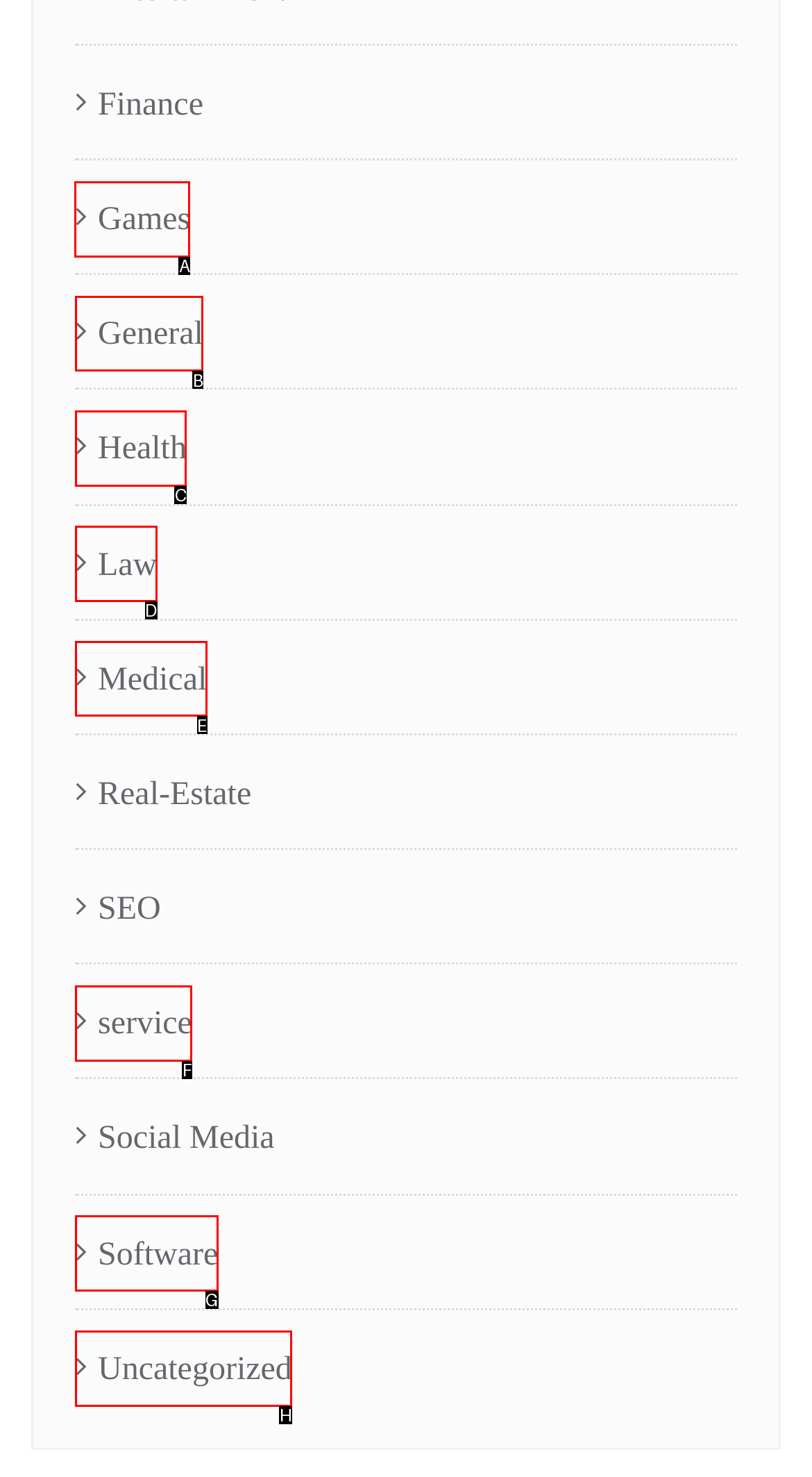Determine which element should be clicked for this task: Browse Games
Answer with the letter of the selected option.

A